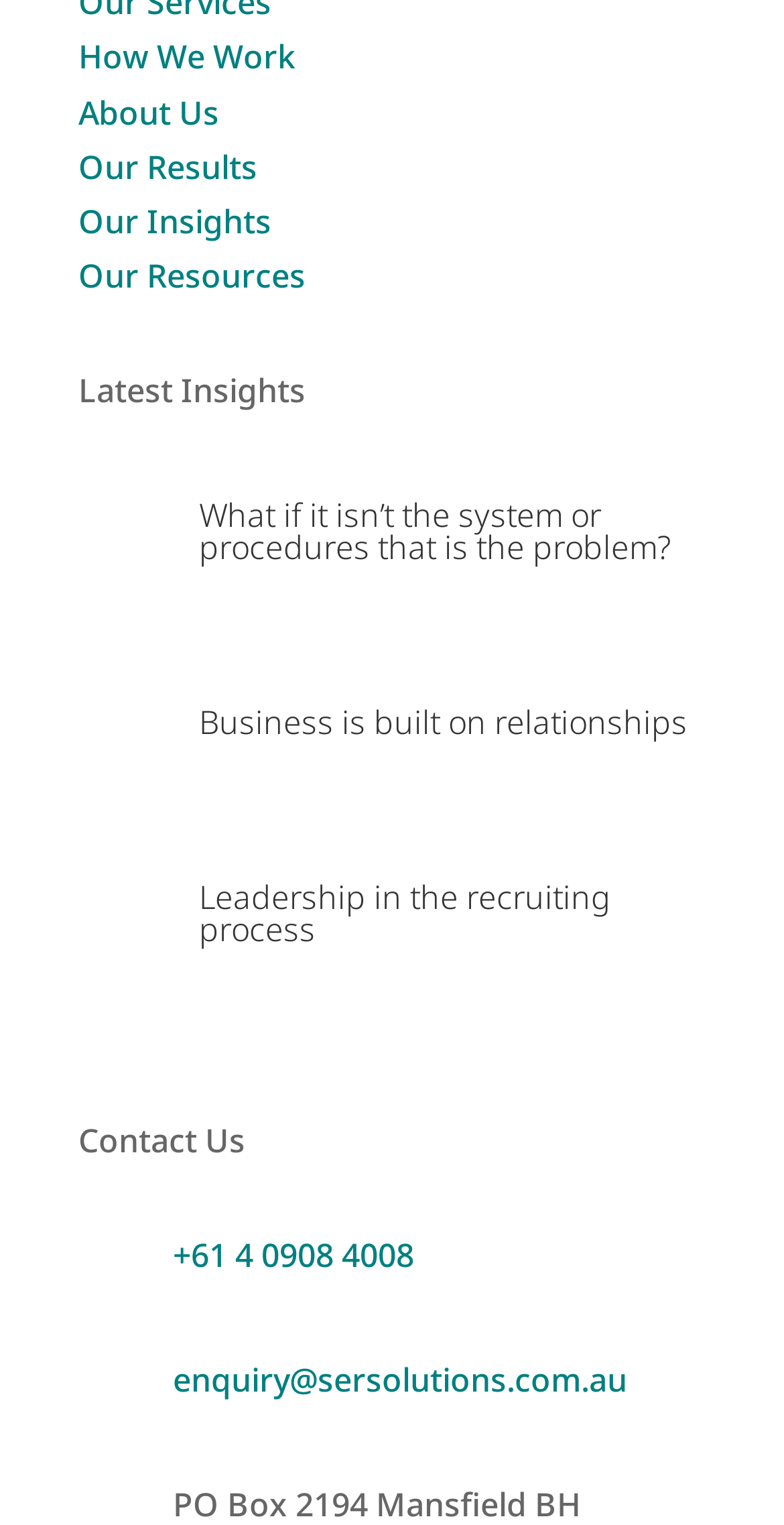Please identify the bounding box coordinates of the element that needs to be clicked to perform the following instruction: "Call +61 4 0908 4008".

[0.221, 0.808, 0.528, 0.837]